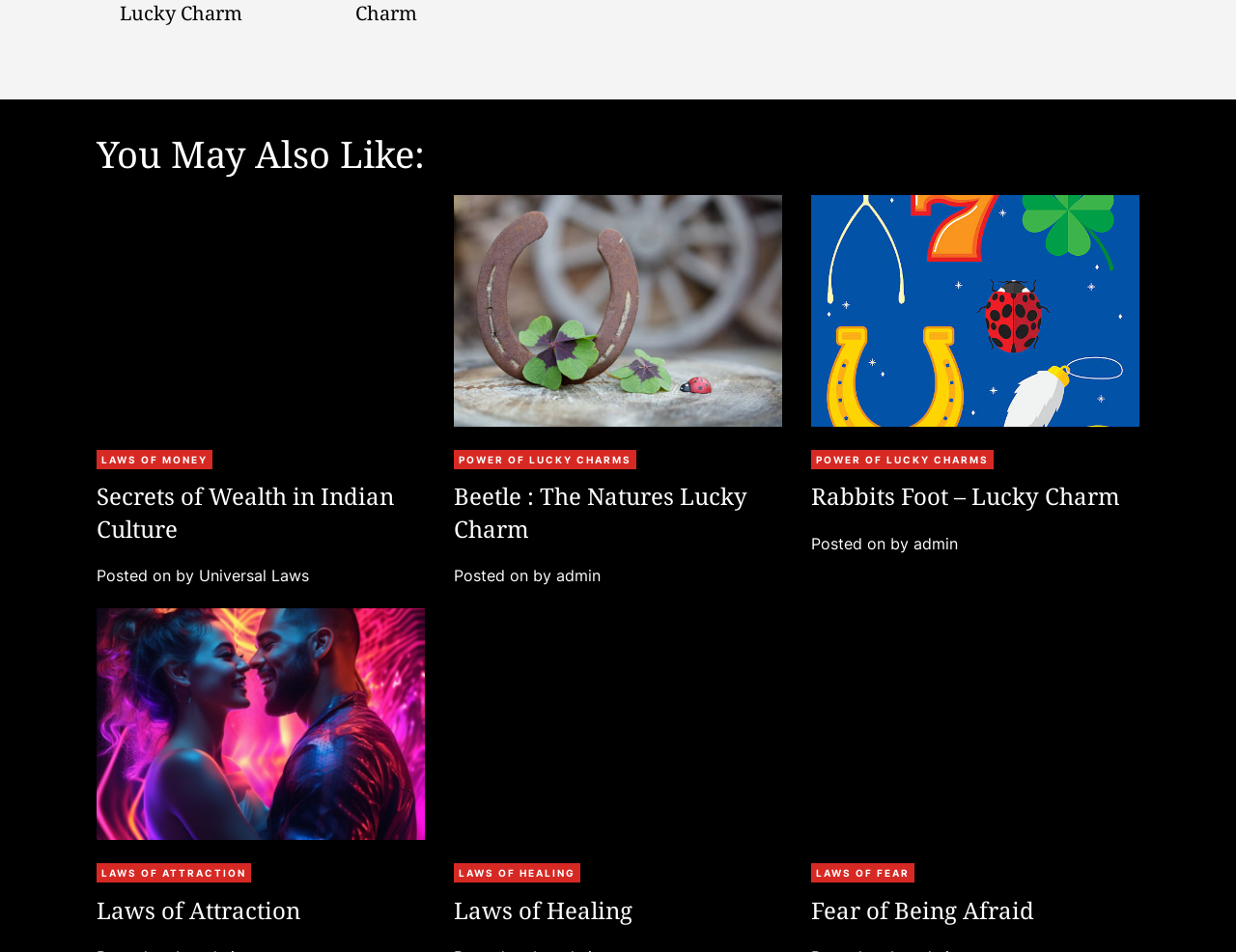Locate the bounding box coordinates of the area to click to fulfill this instruction: "Click on the 'Secrets of Wealth in Indian Culture' link". The bounding box should be presented as four float numbers between 0 and 1, in the order [left, top, right, bottom].

[0.078, 0.205, 0.344, 0.448]